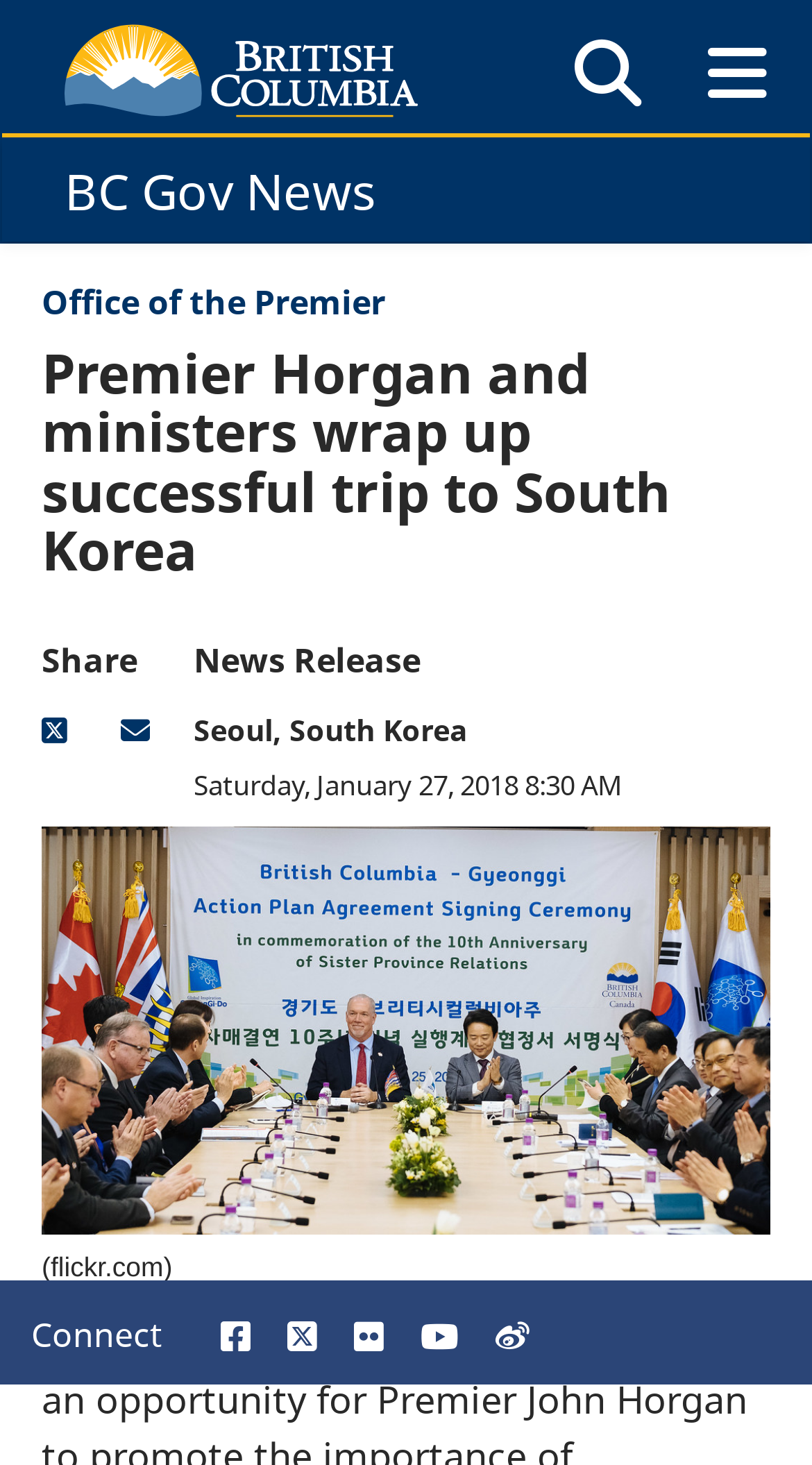Predict the bounding box coordinates for the UI element described as: "aria-label="connect on flickr"". The coordinates should be four float numbers between 0 and 1, presented as [left, top, right, bottom].

[0.436, 0.9, 0.472, 0.925]